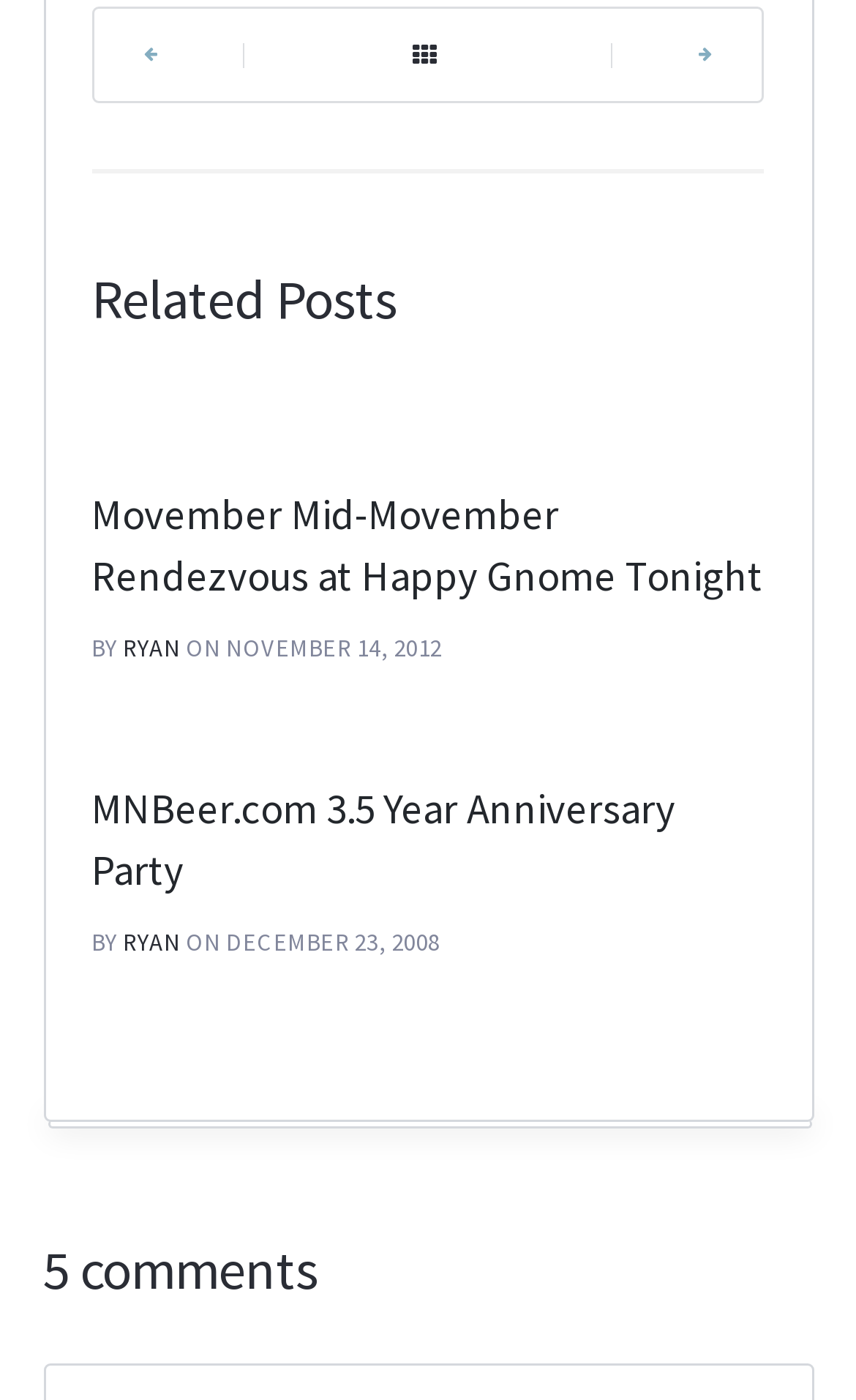Give a concise answer using one word or a phrase to the following question:
What is the purpose of the links with icons?

Navigation